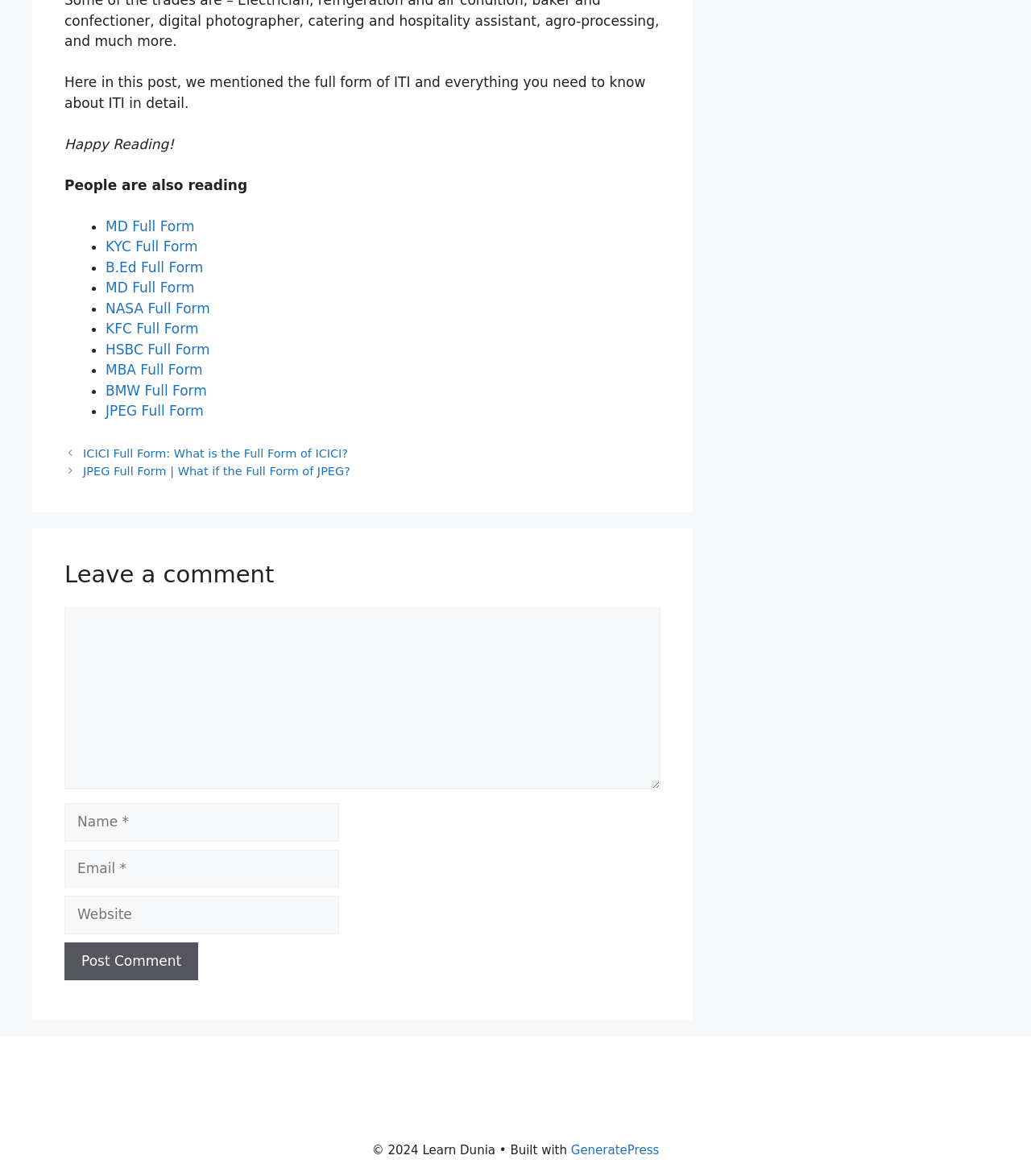Can you find the bounding box coordinates for the UI element given this description: "parent_node: Comment name="url" placeholder="Website""? Provide the coordinates as four float numbers between 0 and 1: [left, top, right, bottom].

[0.062, 0.762, 0.329, 0.795]